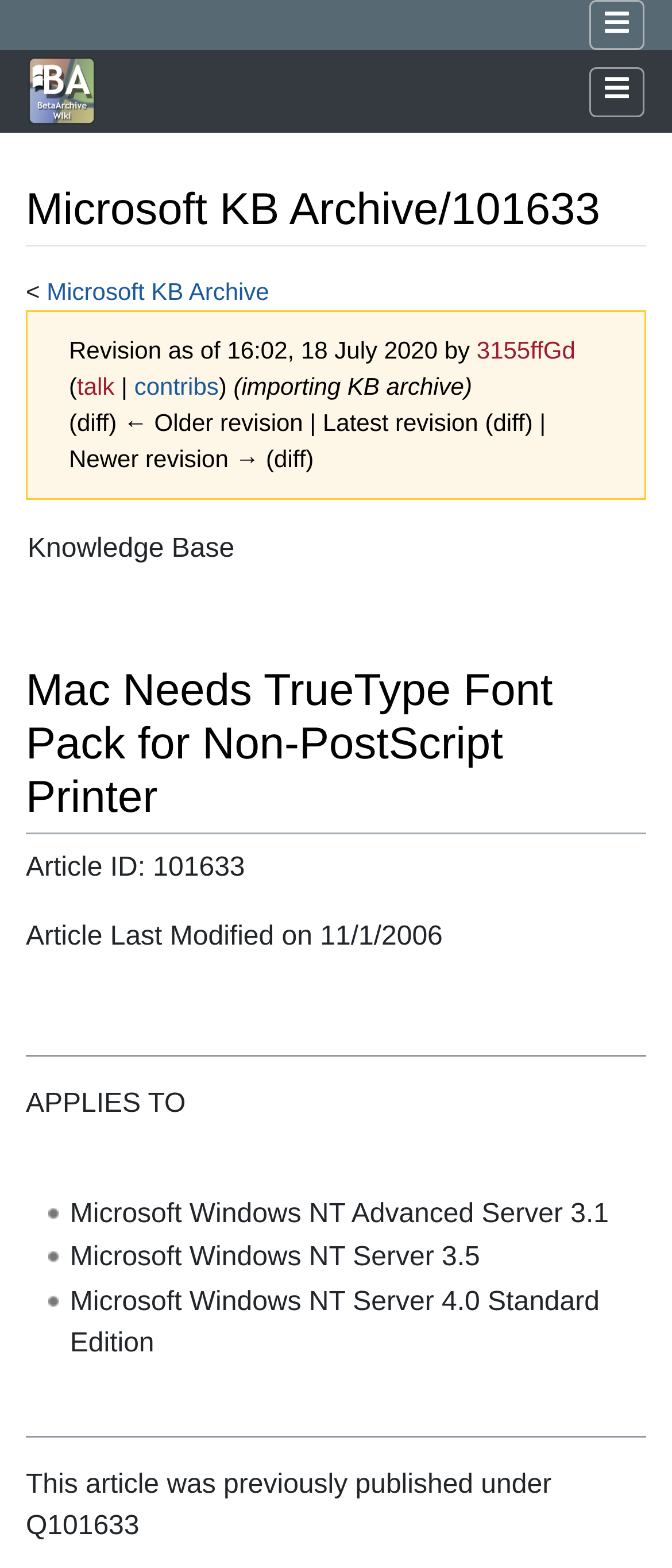What is the purpose of the article?
Can you offer a detailed and complete answer to this question?

The purpose of the article can be inferred from the main heading, which states 'Mac Needs TrueType Font Pack for Non-PostScript Printer'. This suggests that the article is about the need for a TrueType Font Pack on Mac for non-PostScript printers.